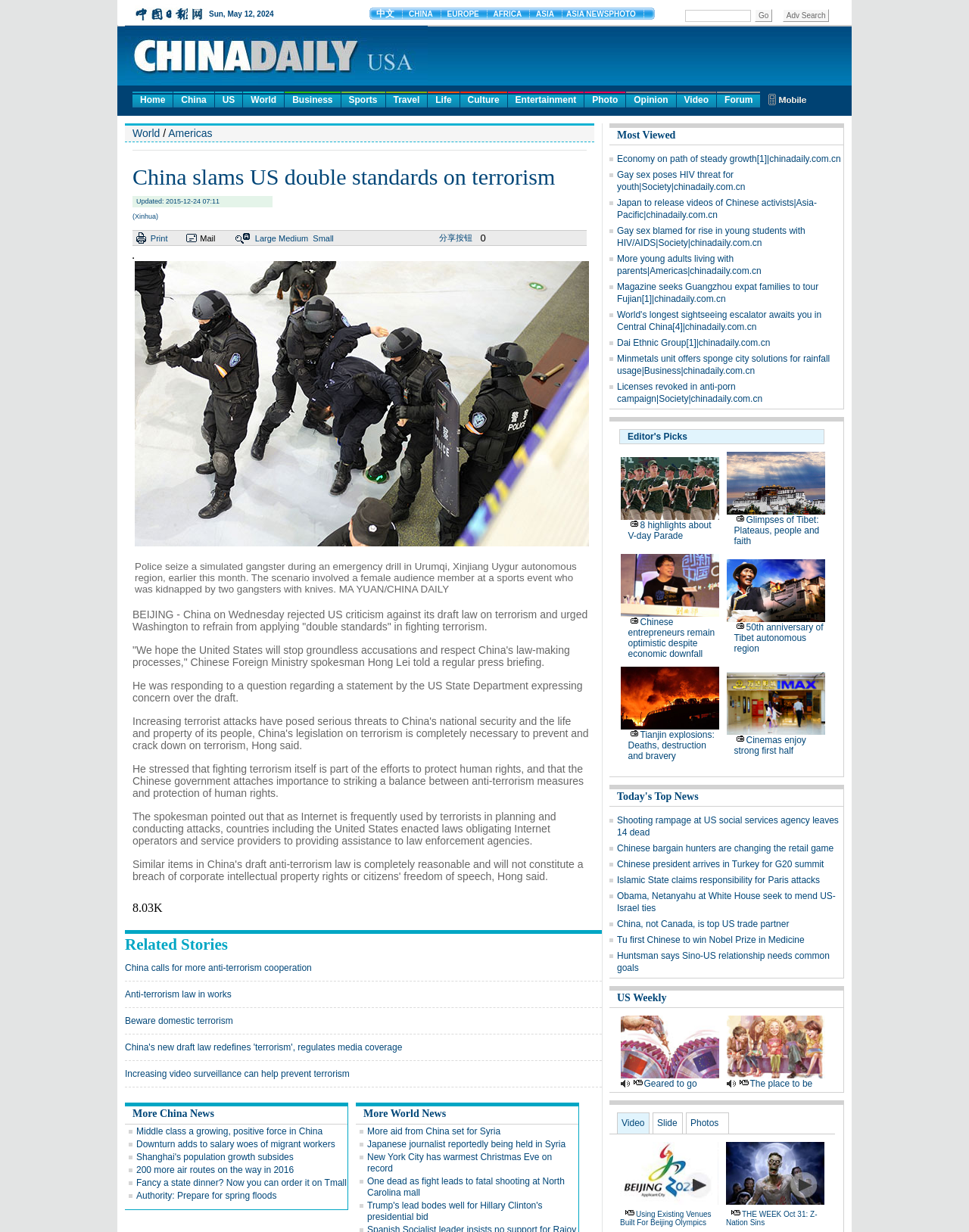Present a detailed account of what is displayed on the webpage.

The webpage is about China's response to US criticism on its draft law on terrorism. At the top, there is a navigation menu with links to various sections such as Home, China, US, World, Business, Sports, Travel, Life, Culture, Entertainment, Photo, Opinion, Video, and Forum. Below the navigation menu, there is a heading that reads "China slams US double standards on terrorism" followed by a subheading with the date "Updated: 2015-12-24 07:11" and a credit line "(Xinhua)".

The main content of the webpage is divided into two columns. The left column contains a series of links to related stories, including "China calls for more anti-terrorism cooperation", "Anti-terrorism law in works", and "Beware domestic terrorism". The right column contains the main article, which is a news report about China's rejection of US criticism on its draft law on terrorism. The article includes several paragraphs of text, with quotes from Chinese Foreign Ministry spokesman Hong Lei.

There are also several images on the webpage, including a photo of a simulated gangster being seized by police during an emergency drill in Urumqi, Xinjiang Uygur autonomous region. Additionally, there are social media sharing buttons and a print button at the top of the article.

At the bottom of the webpage, there is a section with a heading "Related Stories" that contains links to other news articles on related topics.